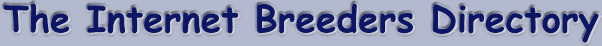What is the font style of the title?
Based on the content of the image, thoroughly explain and answer the question.

The font style of the title is bold, as mentioned in the description of the banner having 'bold, blue letters'.